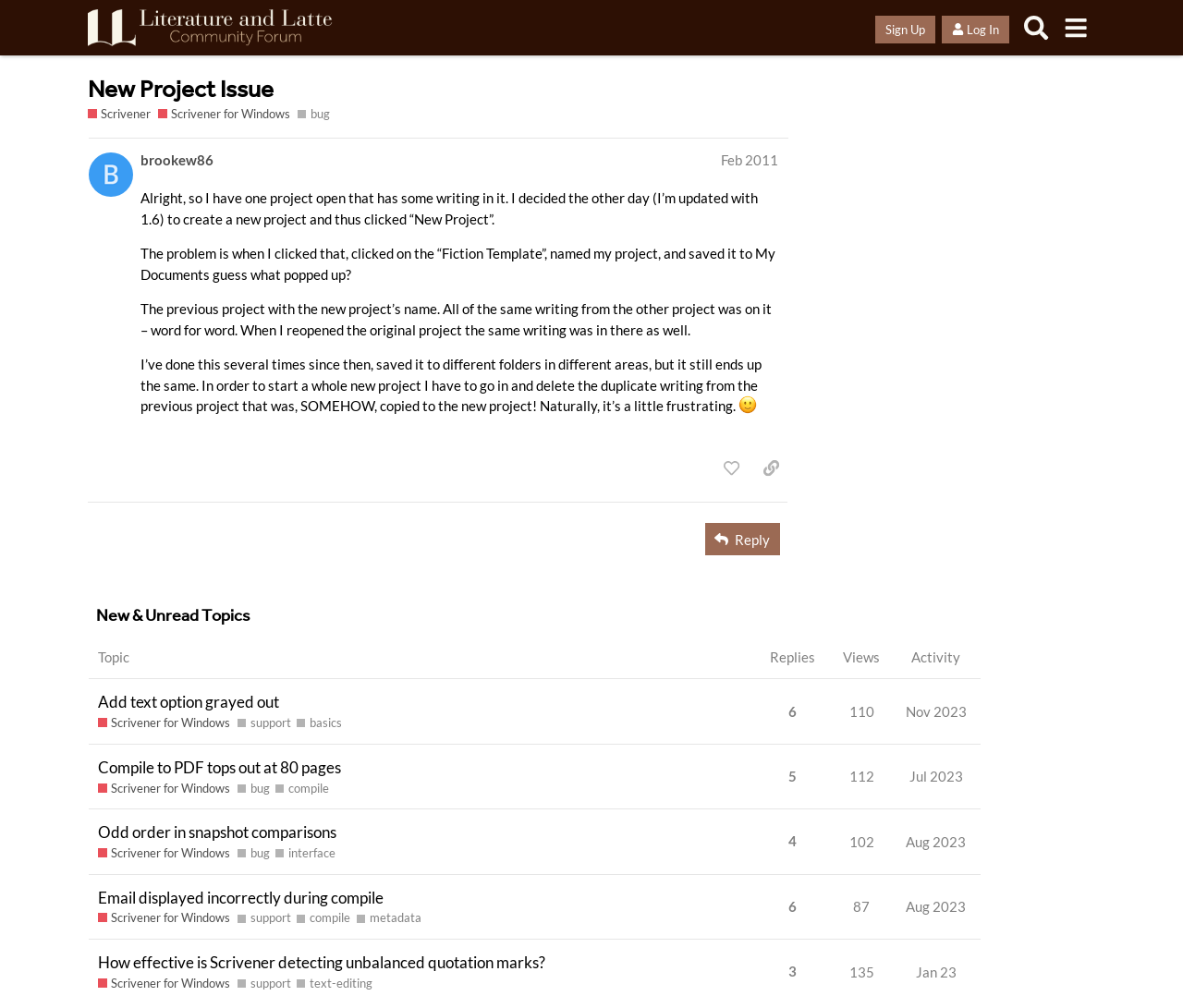Locate the bounding box coordinates of the clickable area needed to fulfill the instruction: "Search for topics".

[0.859, 0.008, 0.892, 0.047]